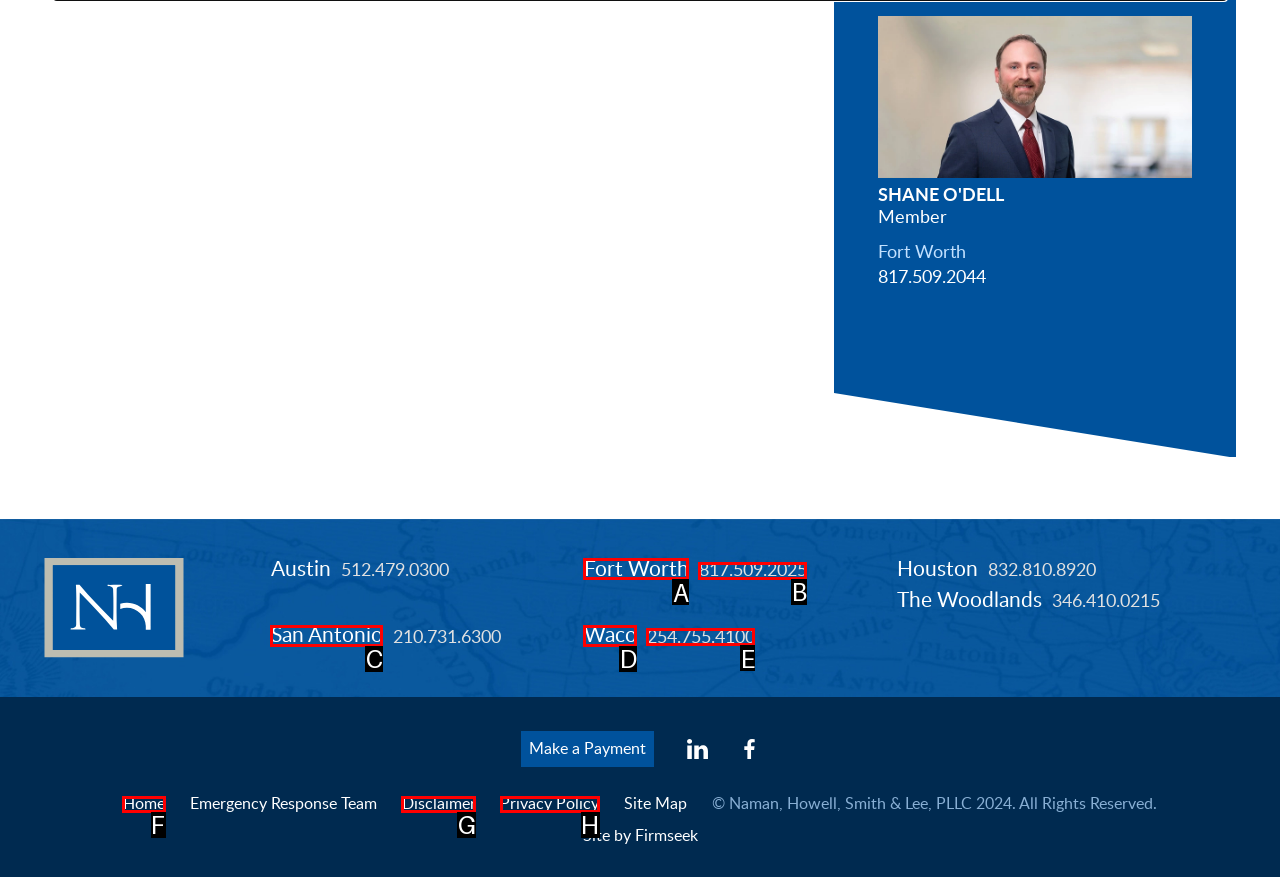Which UI element should be clicked to perform the following task: Go to Home page? Answer with the corresponding letter from the choices.

F